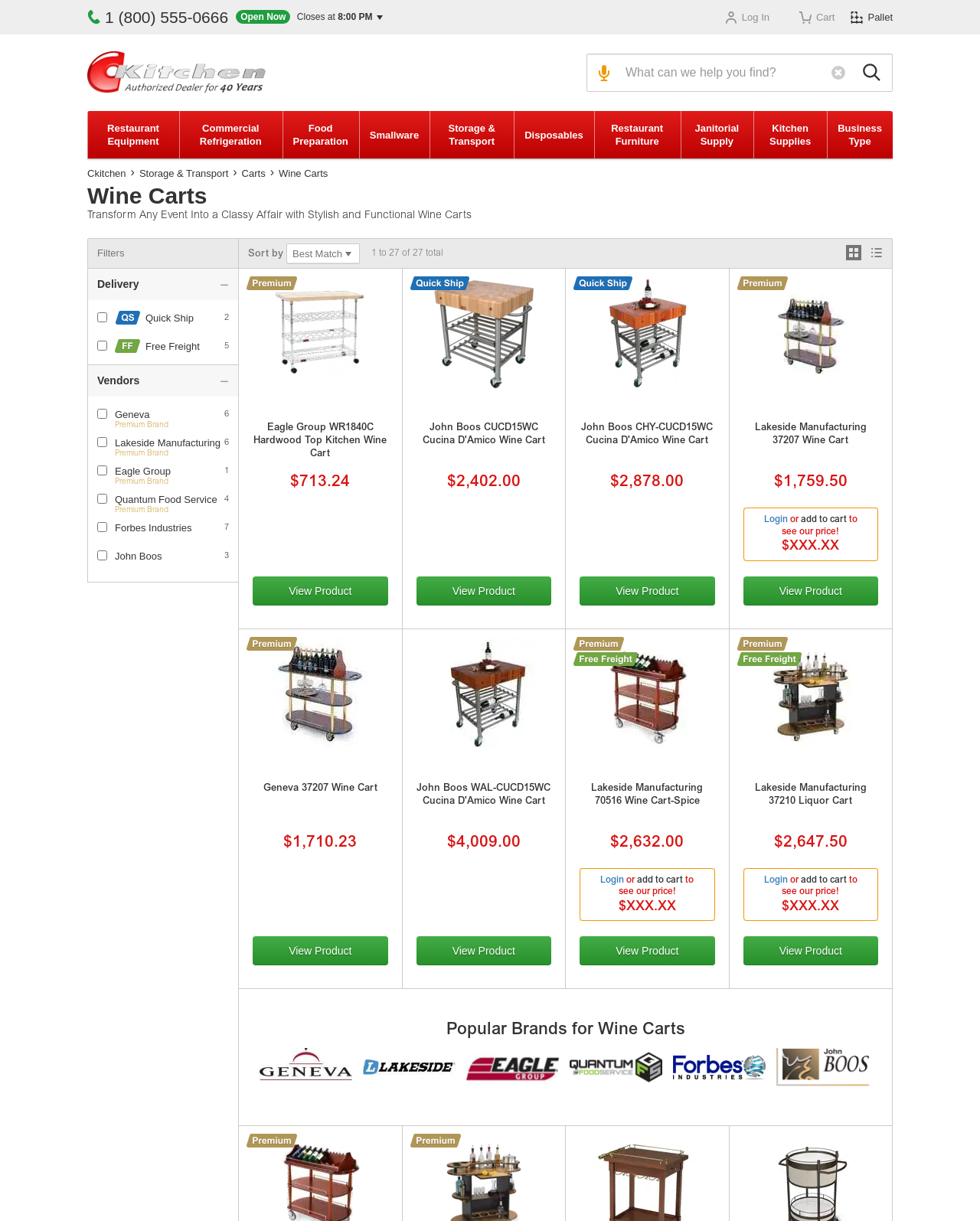What is the function of the 'Filters' button? Refer to the image and provide a one-word or short phrase answer.

To filter search results